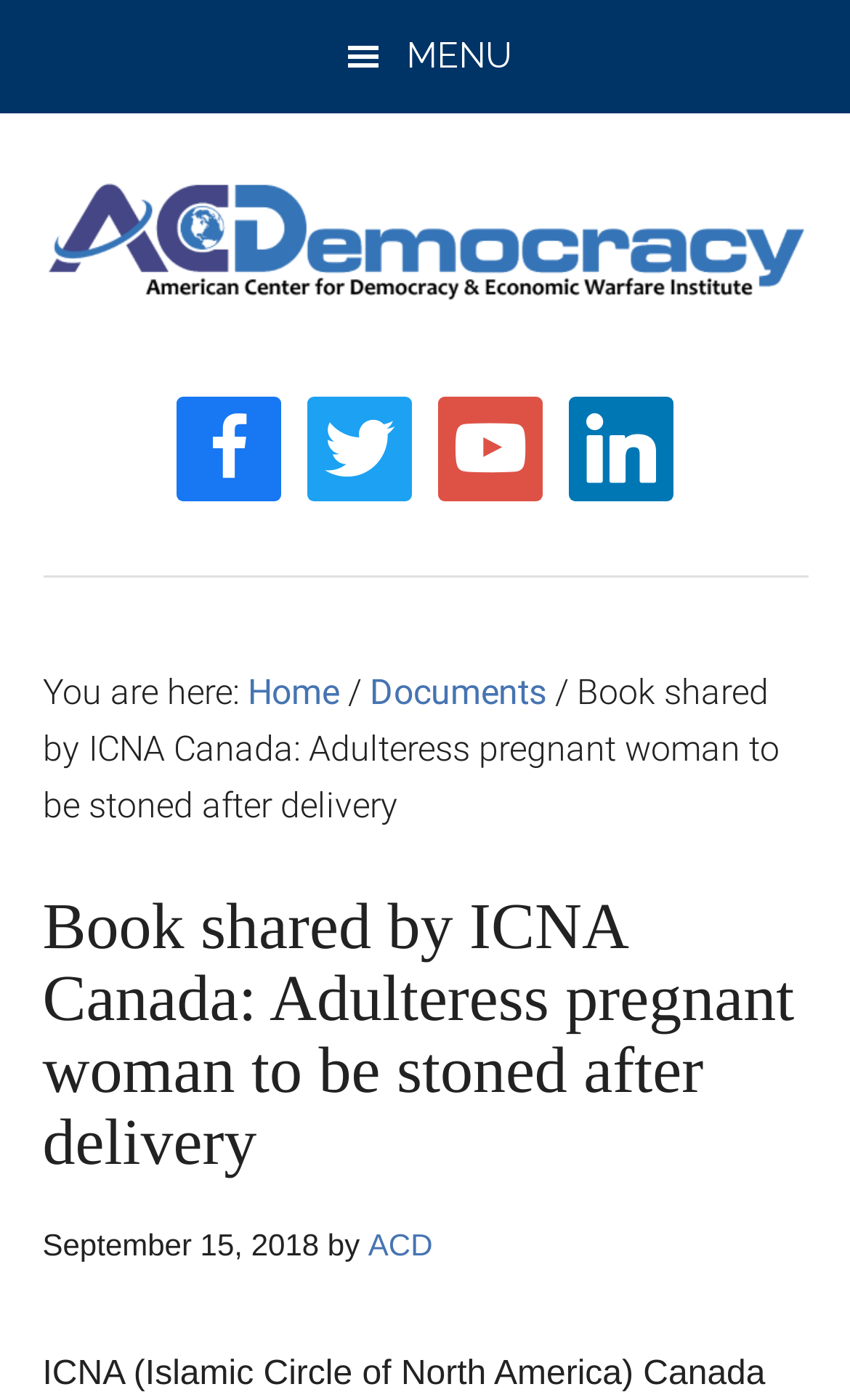Given the element description, predict the bounding box coordinates in the format (top-left x, top-left y, bottom-right x, bottom-right y), using floating point numbers between 0 and 1: parent_node: American Center for Democracy

[0.05, 0.128, 0.95, 0.228]